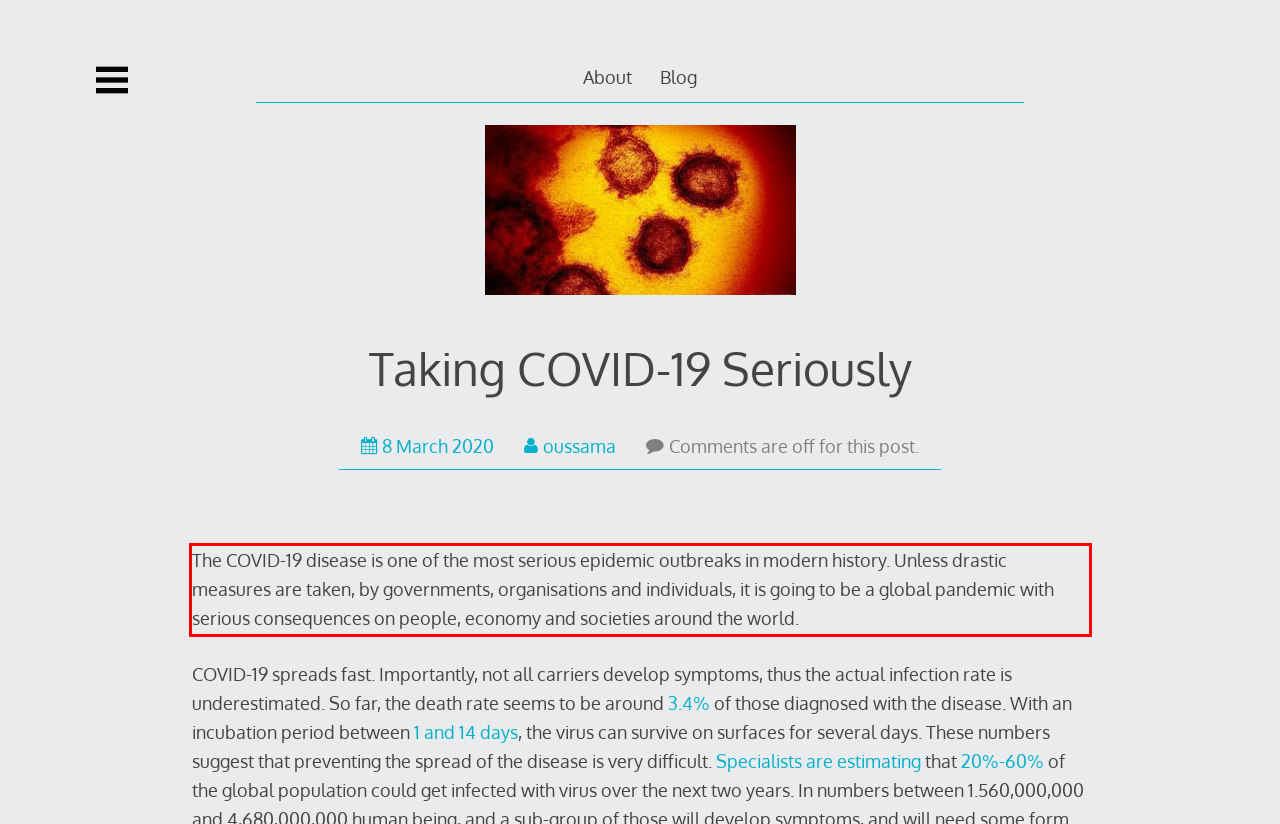Observe the screenshot of the webpage, locate the red bounding box, and extract the text content within it.

The COVID-19 disease is one of the most serious epidemic outbreaks in modern history. Unless drastic measures are taken, by governments, organisations and individuals, it is going to be a global pandemic with serious consequences on people, economy and societies around the world.